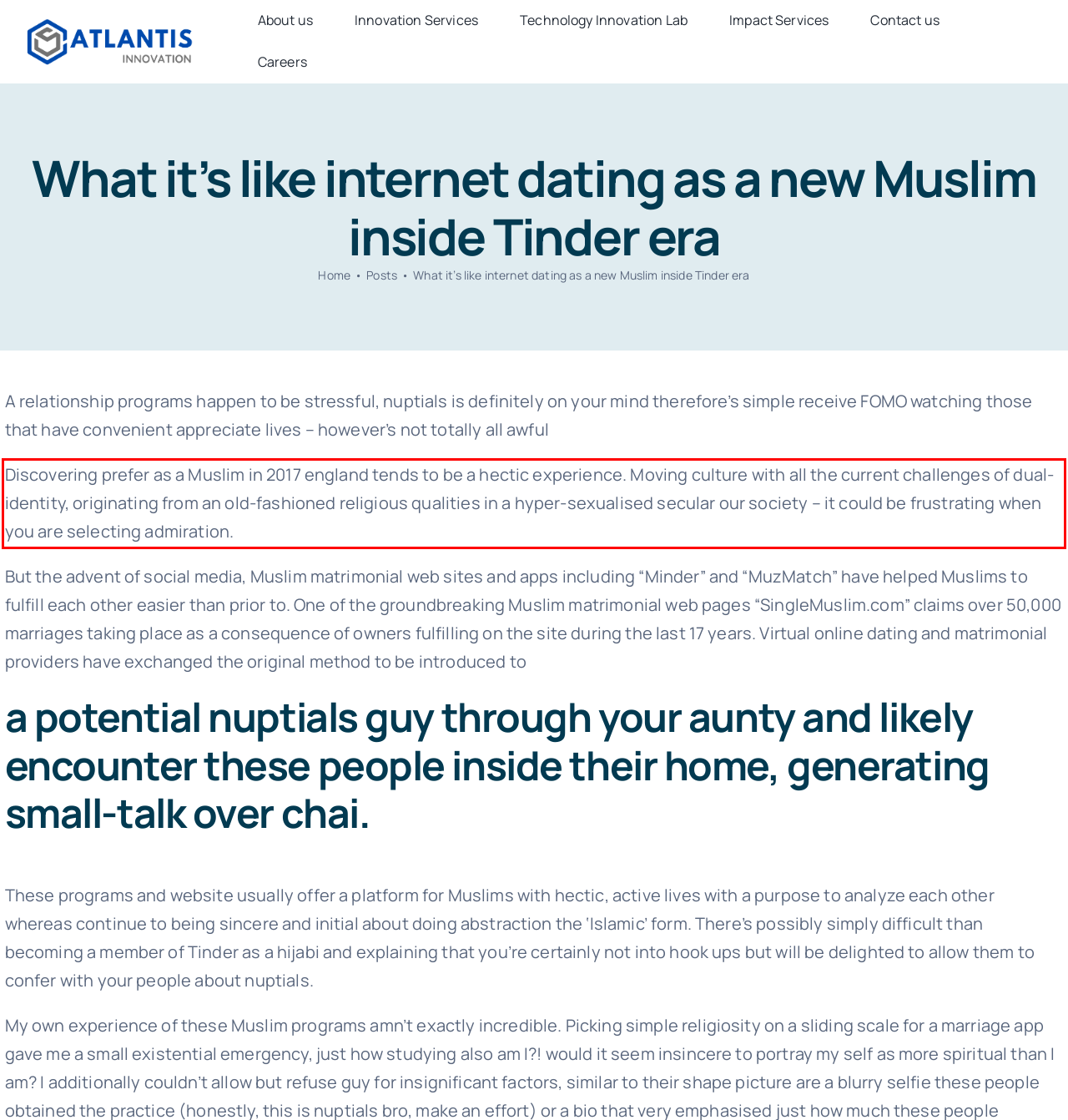Review the webpage screenshot provided, and perform OCR to extract the text from the red bounding box.

Discovering prefer as a Muslim in 2017 england tends to be a hectic experience. Moving culture with all the current challenges of dual-identity, originating from an old-fashioned religious qualities in a hyper-sexualised secular our society – it could be frustrating when you are selecting admiration.